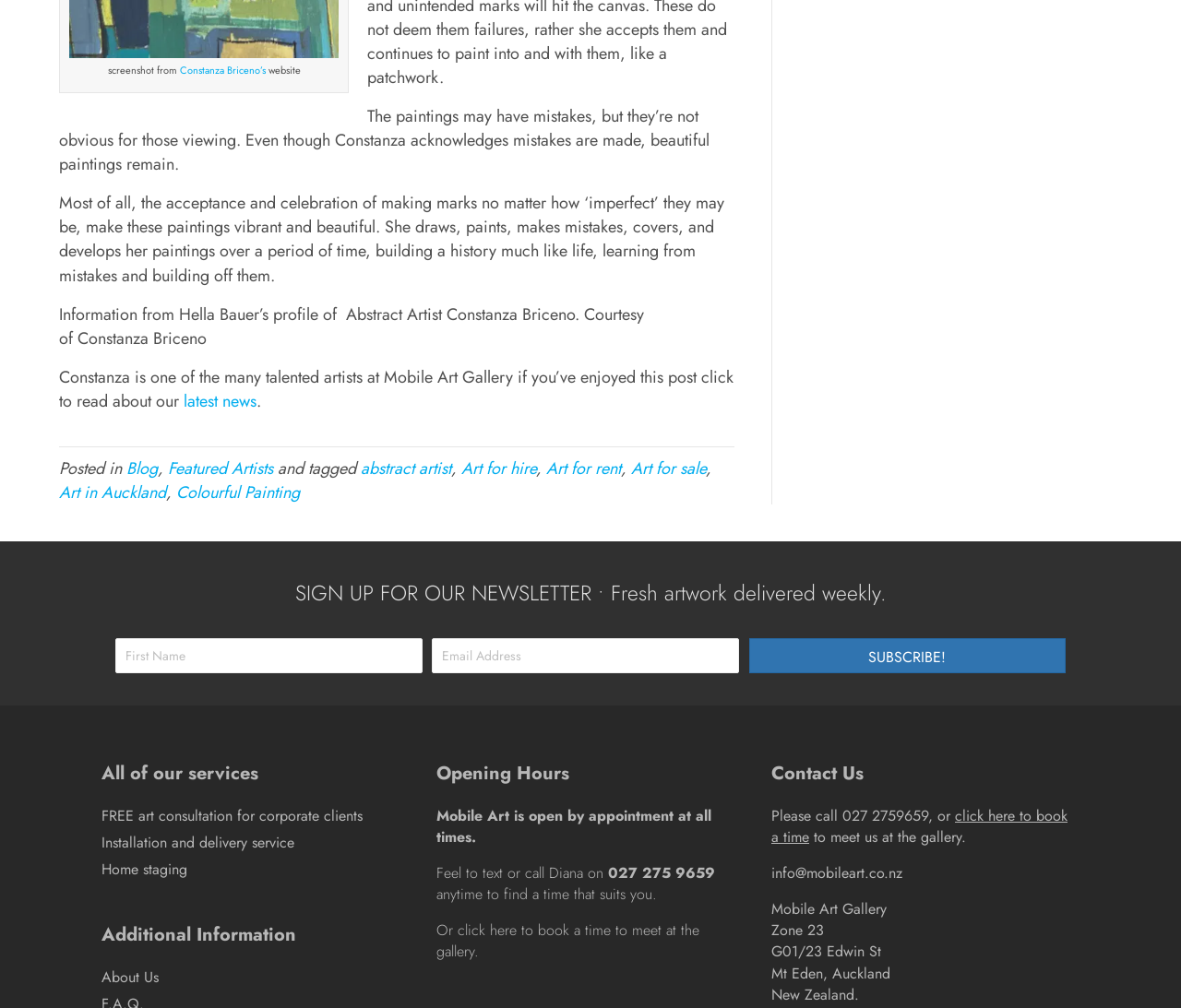What is Constanza Briceno's profession?
Answer the question based on the image using a single word or a brief phrase.

Abstract Artist